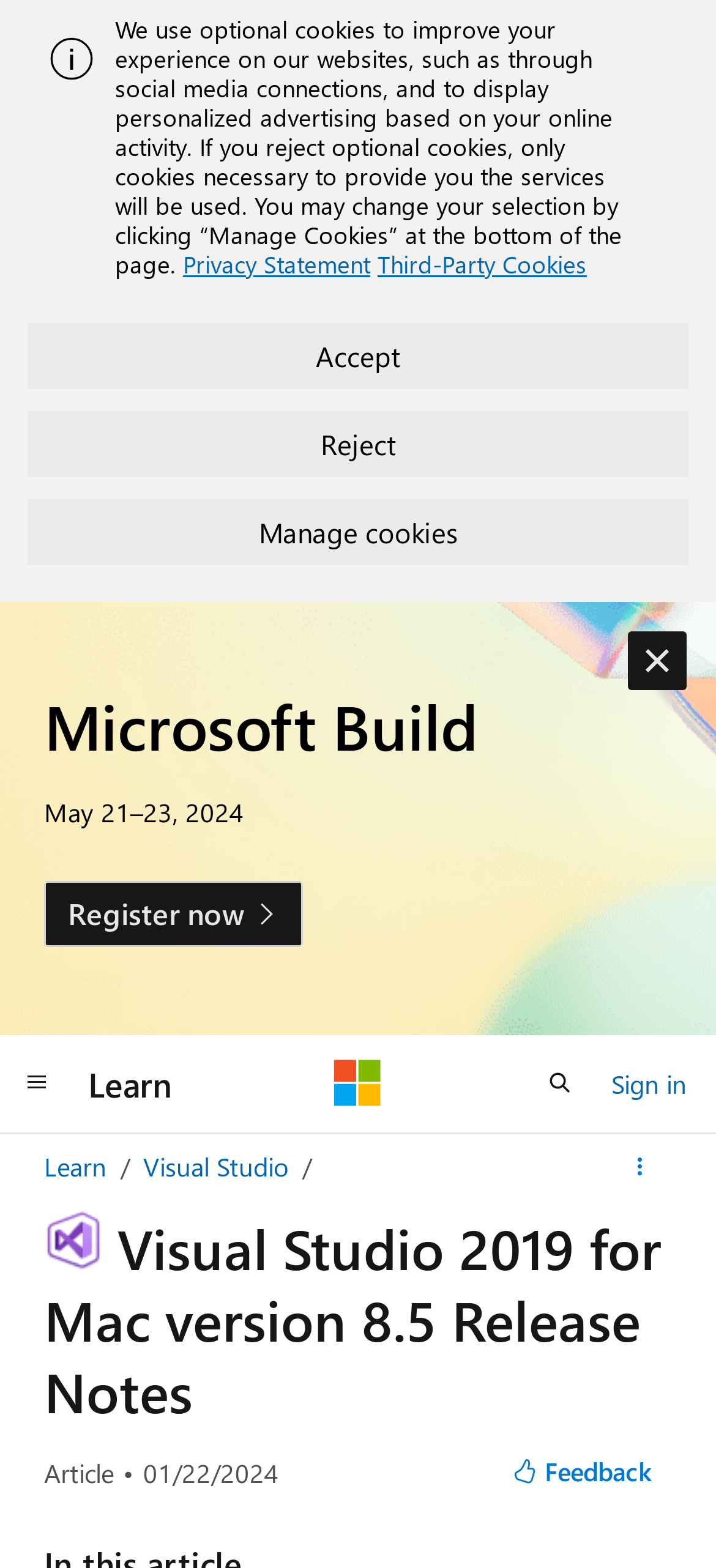Please provide the bounding box coordinates for the element that needs to be clicked to perform the instruction: "Search on the website". The coordinates must consist of four float numbers between 0 and 1, formatted as [left, top, right, bottom].

[0.731, 0.67, 0.833, 0.712]